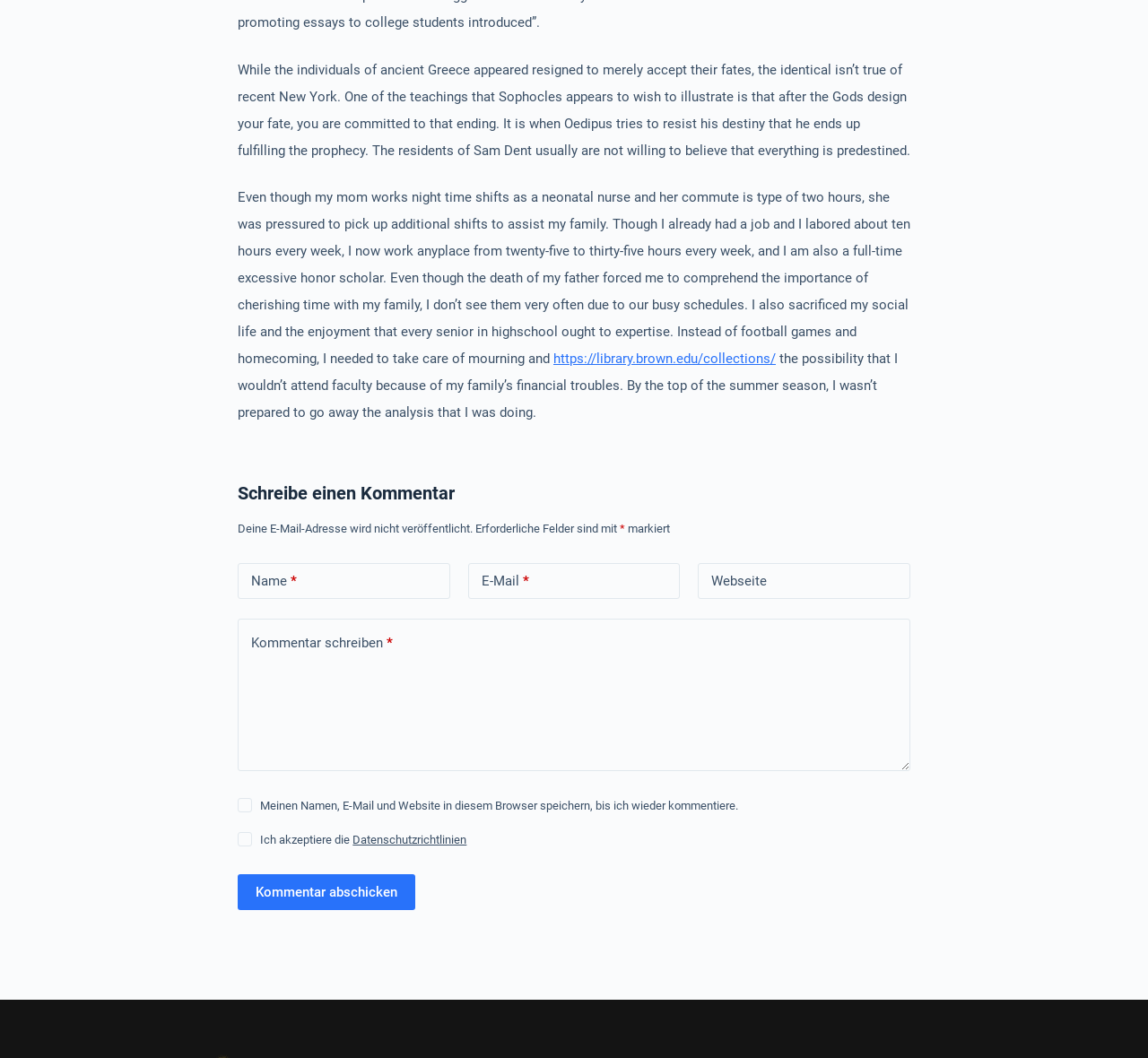What is the purpose of the text boxes?
Refer to the image and give a detailed response to the question.

The text boxes are for users to leave a comment, as they are labeled as 'Name', 'E-Mail', and 'Kommentar schreiben', and there is a button to submit the comment.